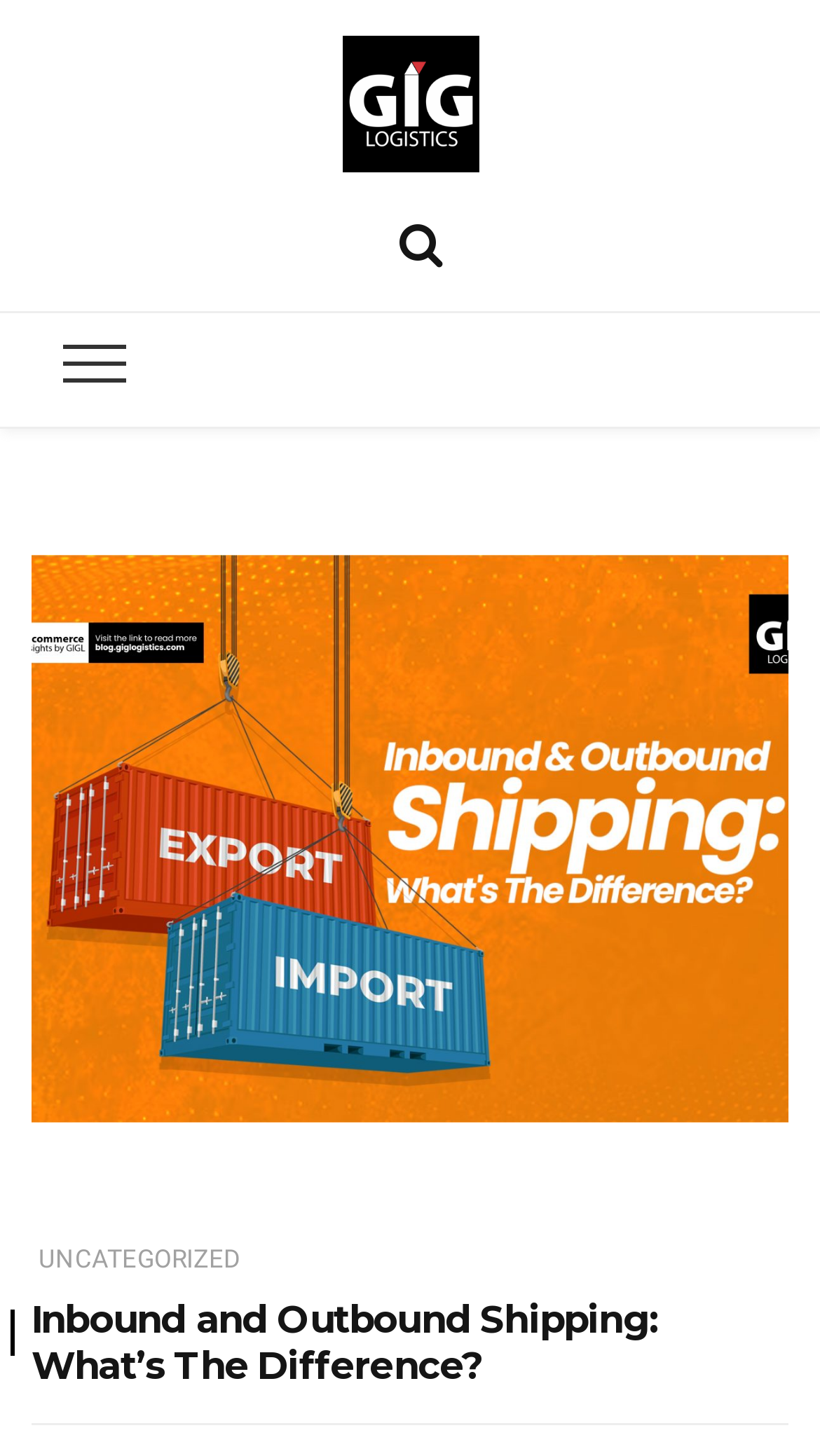How many links are there at the top of the webpage?
Look at the screenshot and provide an in-depth answer.

There are two links at the top of the webpage, one is the link 'GIG Logistics Blog' with a bounding box coordinate of [0.417, 0.023, 0.583, 0.119], and the other is the link 'GIG Logistics Blog' with a bounding box coordinate of [0.5, 0.119, 1.0, 0.366].